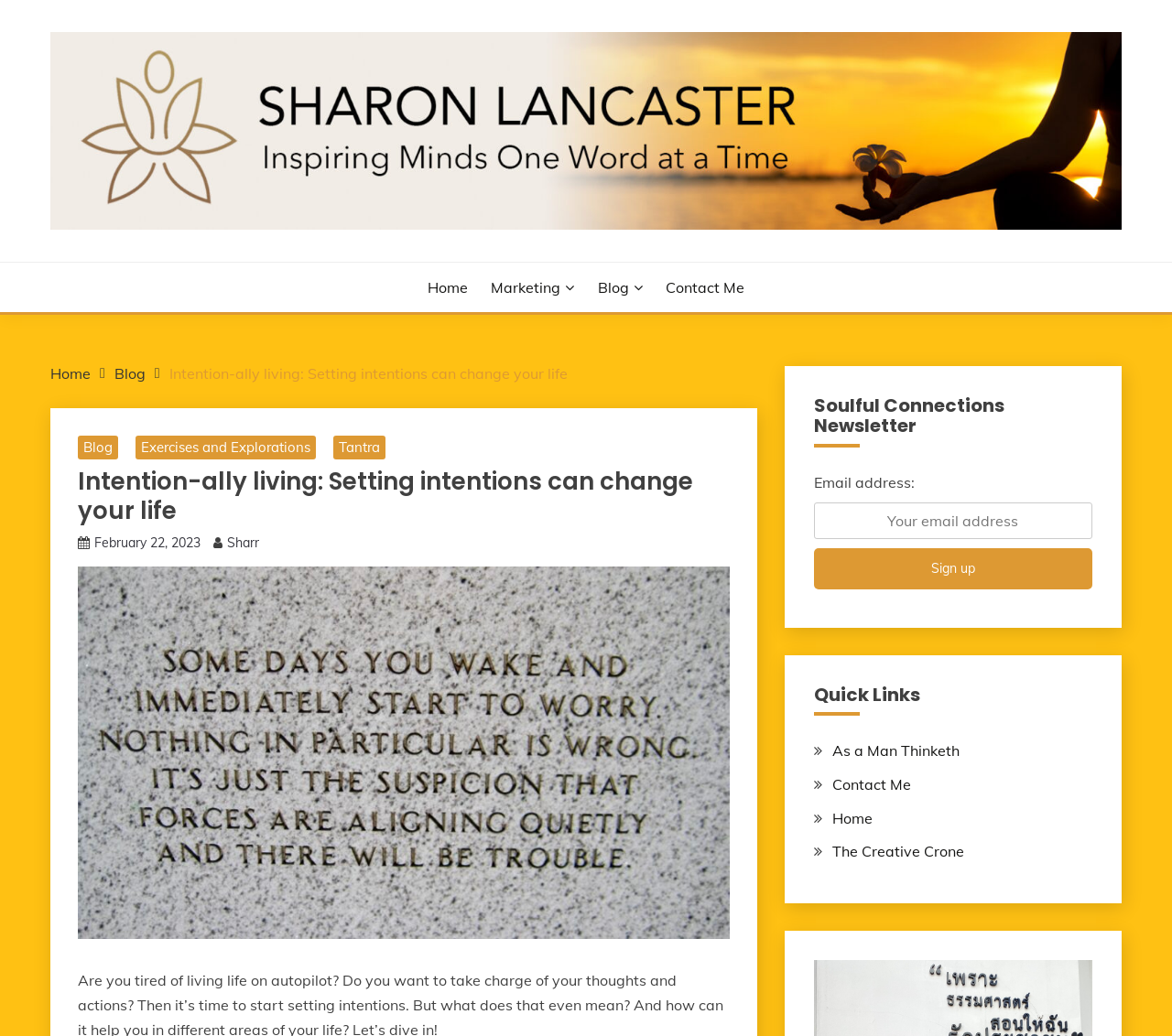Specify the bounding box coordinates of the element's region that should be clicked to achieve the following instruction: "Read the blog post 'Intention-ally living: Setting intentions can change your life'". The bounding box coordinates consist of four float numbers between 0 and 1, in the format [left, top, right, bottom].

[0.066, 0.45, 0.622, 0.508]